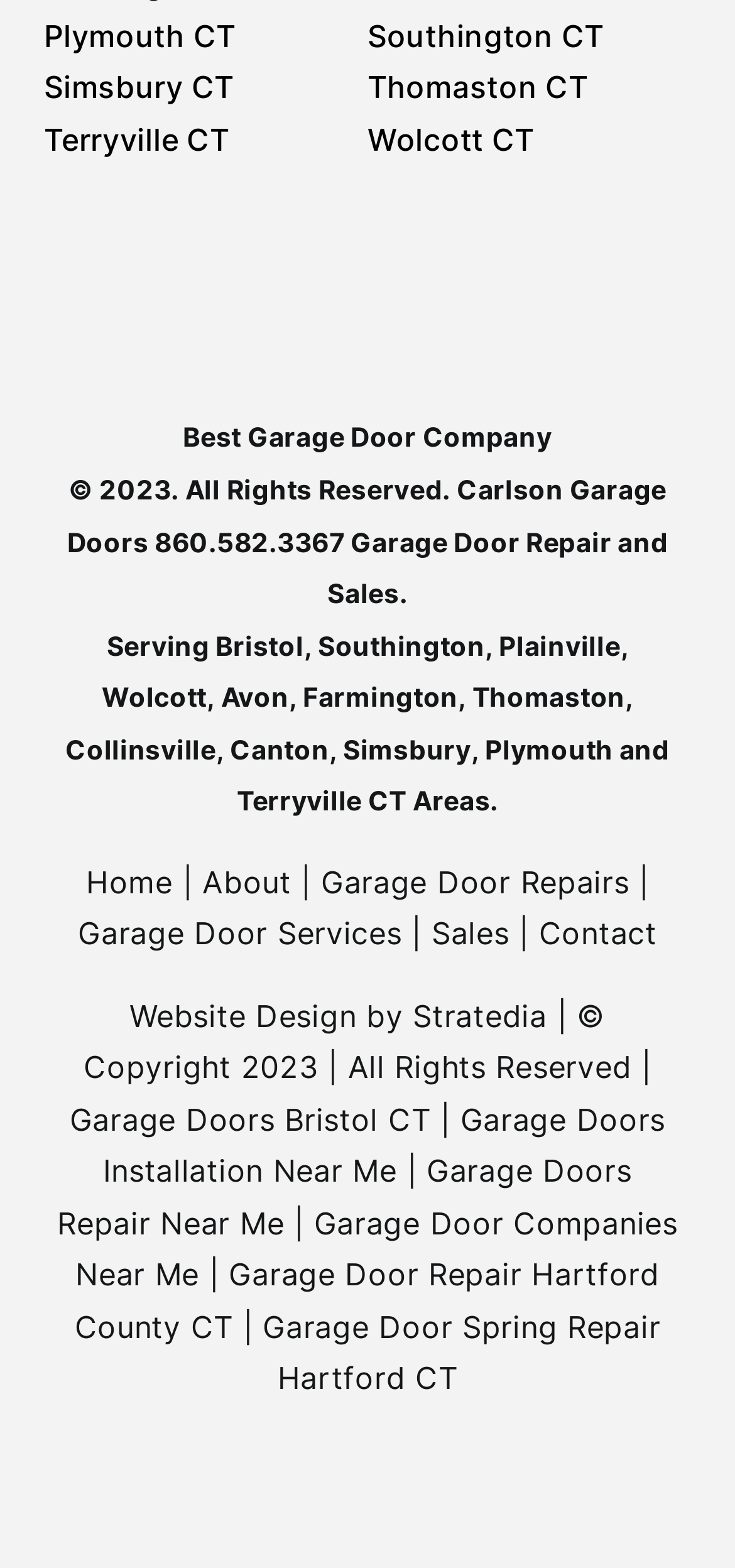Determine the bounding box coordinates of the target area to click to execute the following instruction: "Get Garage Doors Bristol CT services."

[0.095, 0.702, 0.586, 0.726]